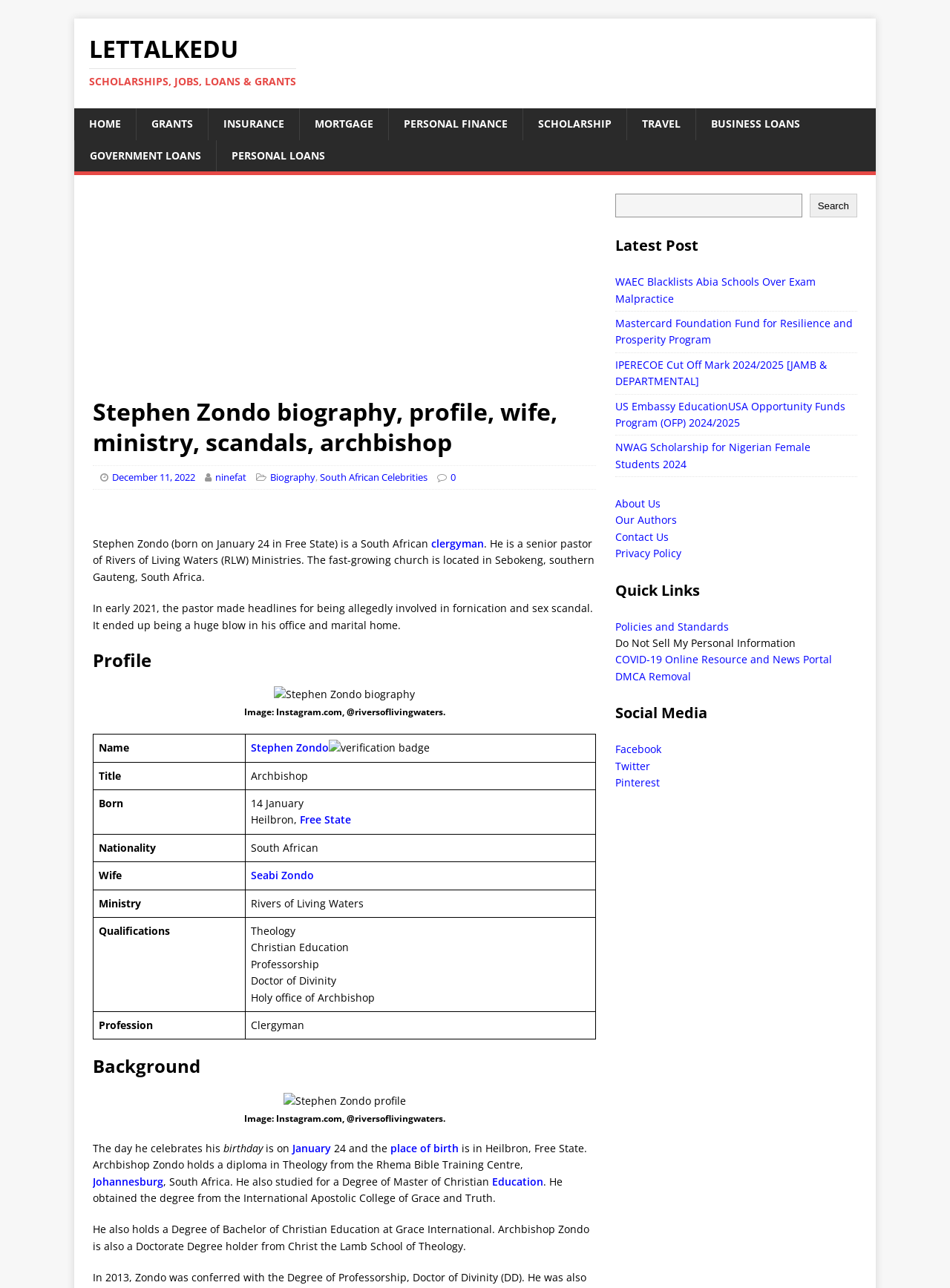What is the name of the church where Stephen Zondo is a senior pastor?
Based on the screenshot, provide your answer in one word or phrase.

Rivers of Living Waters (RLW) Ministries